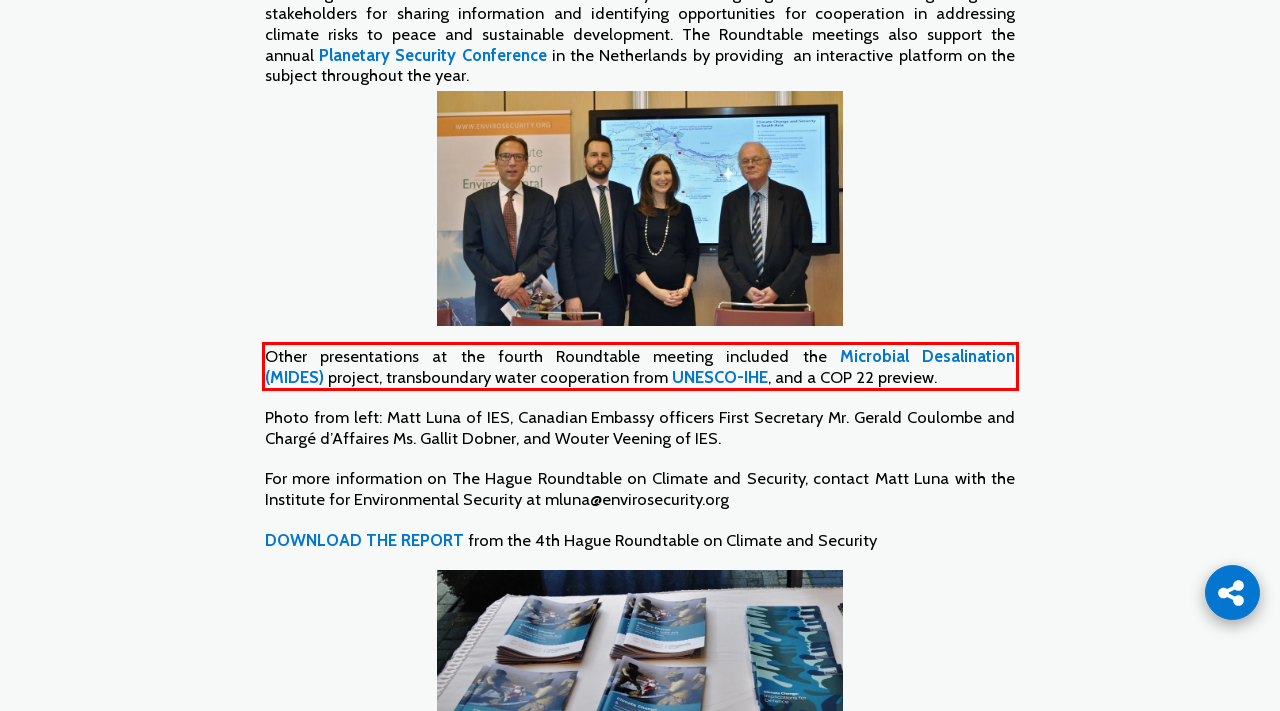You are provided with a screenshot of a webpage featuring a red rectangle bounding box. Extract the text content within this red bounding box using OCR.

Other presentations at the fourth Roundtable meeting included the Microbial Desalination (MIDES) project, transboundary water cooperation from UNESCO-IHE, and a COP 22 preview.